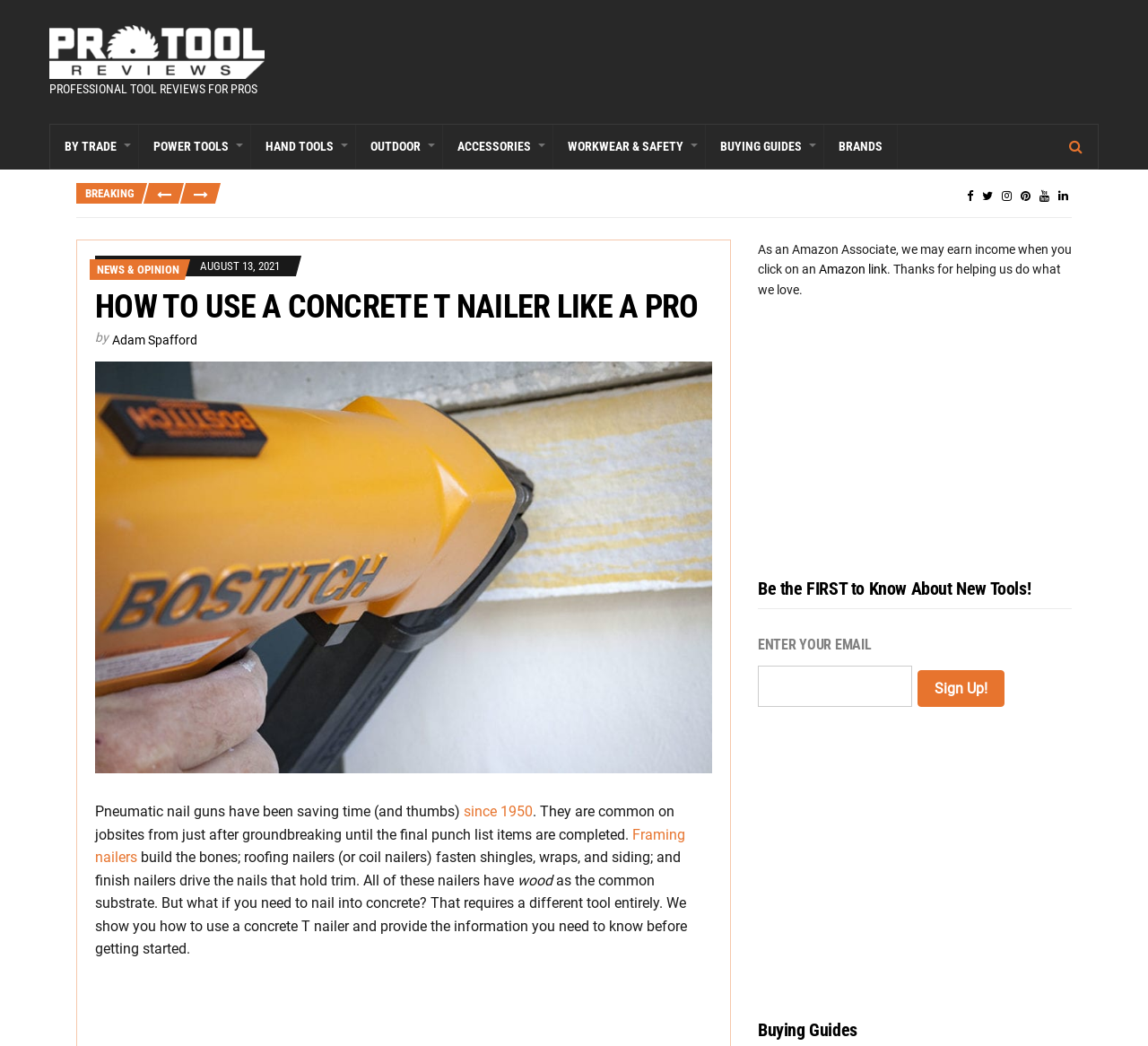Using the format (top-left x, top-left y, bottom-right x, bottom-right y), and given the element description, identify the bounding box coordinates within the screenshot: since 1950

[0.404, 0.768, 0.464, 0.784]